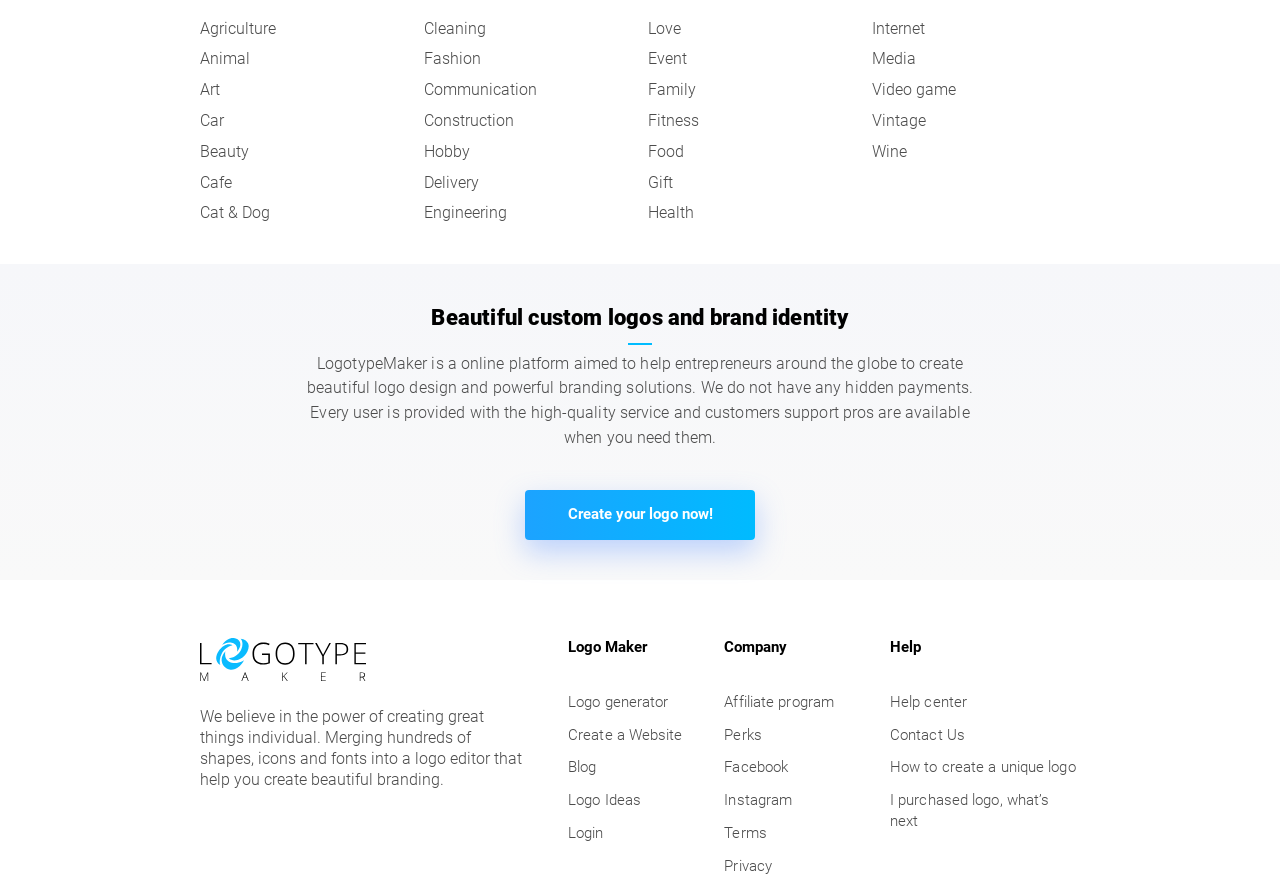Determine the bounding box coordinates for the area that needs to be clicked to fulfill this task: "Create a website". The coordinates must be given as four float numbers between 0 and 1, i.e., [left, top, right, bottom].

[0.444, 0.813, 0.533, 0.834]